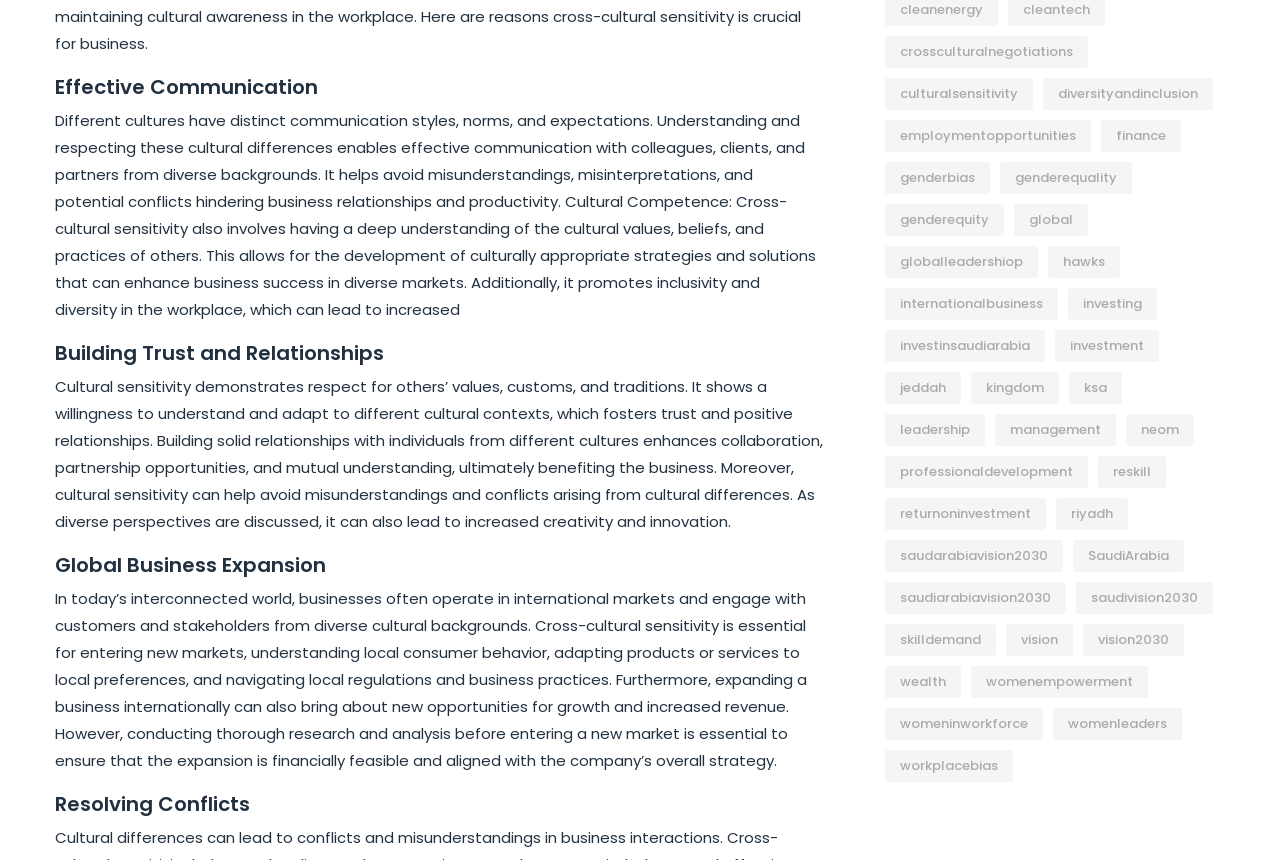Show the bounding box coordinates of the element that should be clicked to complete the task: "Explore global business expansion".

[0.043, 0.646, 0.645, 0.669]